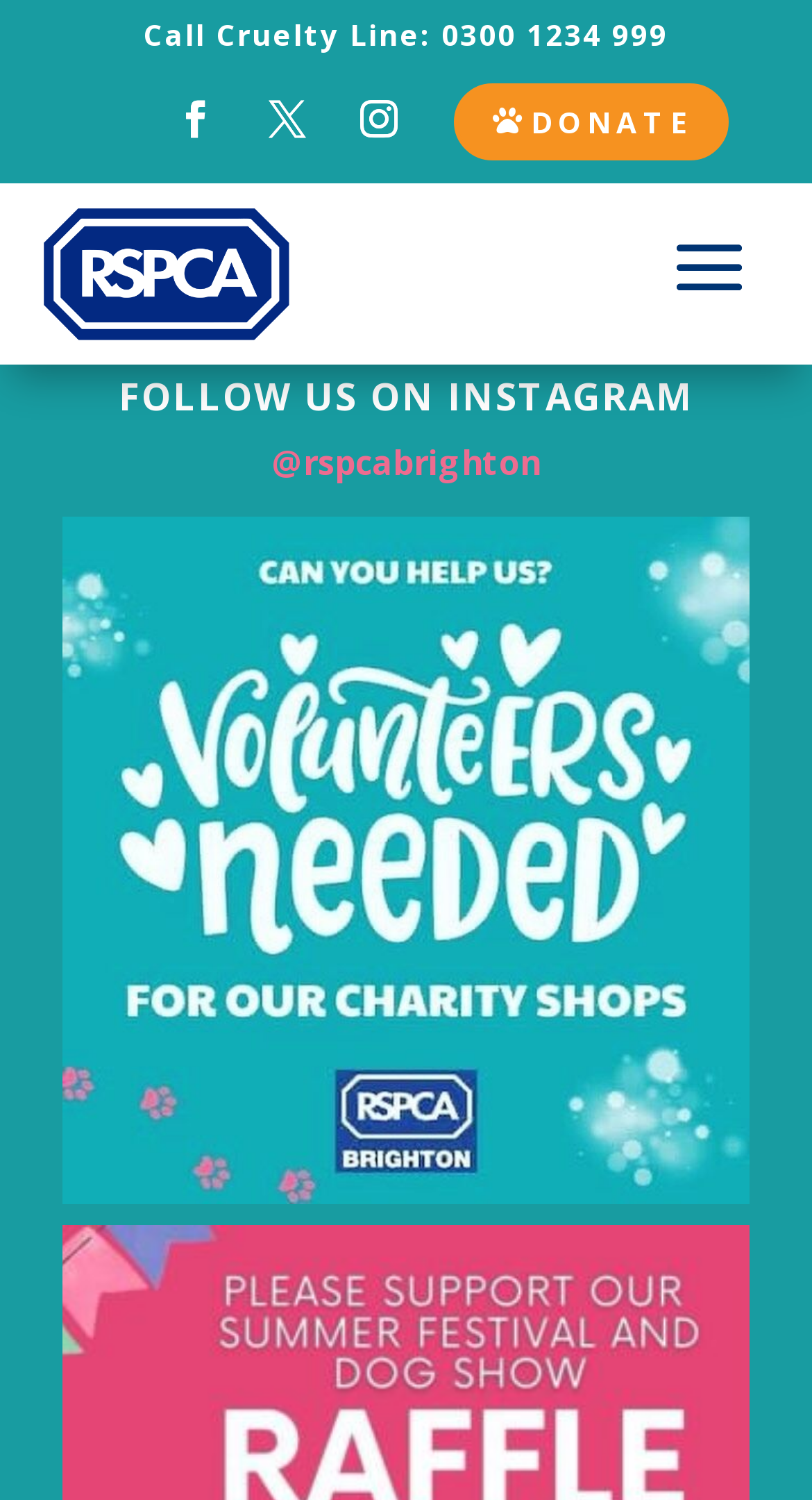Given the element description @rspcabrighton, identify the bounding box coordinates for the UI element on the webpage screenshot. The format should be (top-left x, top-left y, bottom-right x, bottom-right y), with values between 0 and 1.

[0.335, 0.293, 0.665, 0.324]